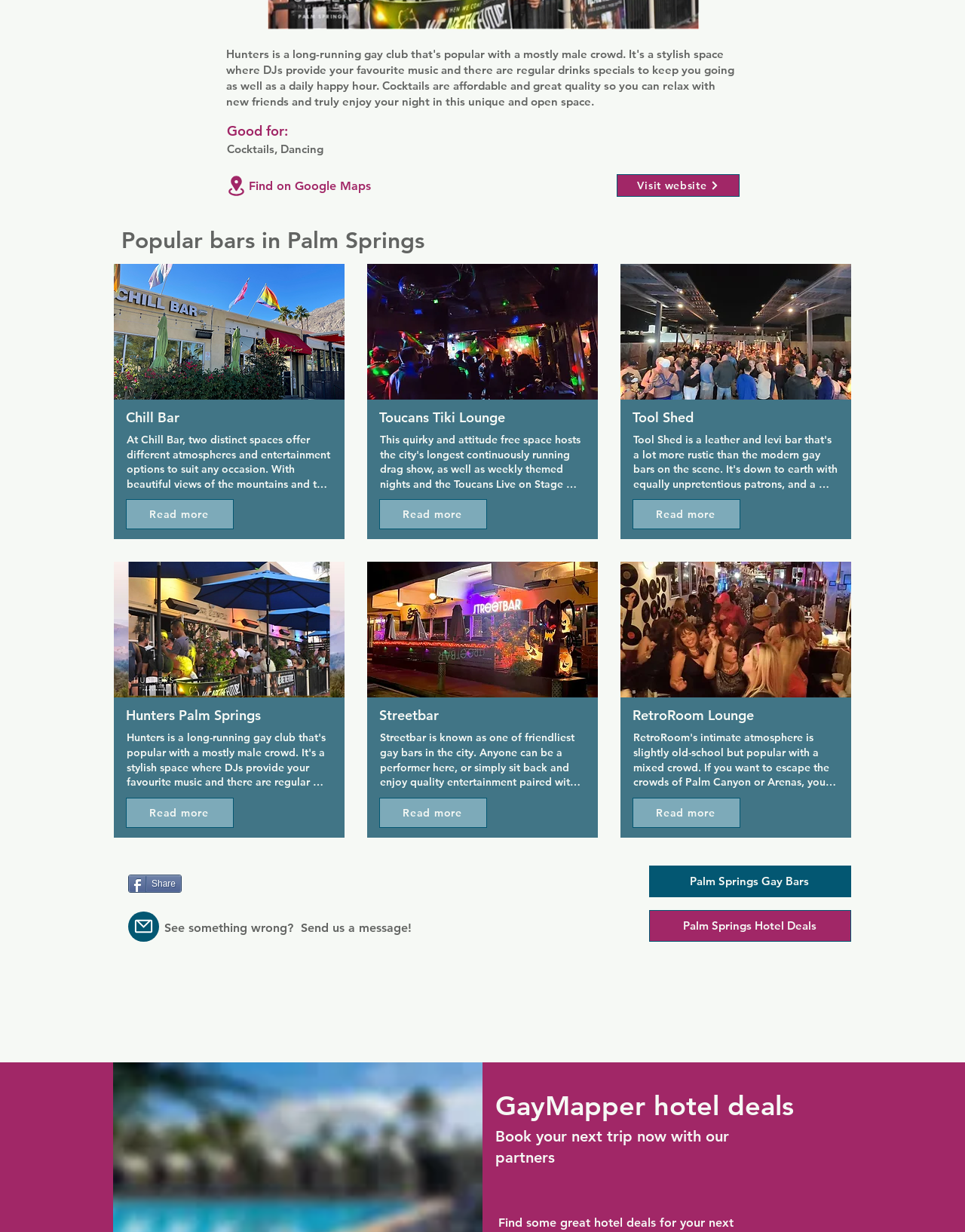Based on the element description: "Message us", identify the bounding box coordinates for this UI element. The coordinates must be four float numbers between 0 and 1, listed as [left, top, right, bottom].

[0.133, 0.704, 0.165, 0.729]